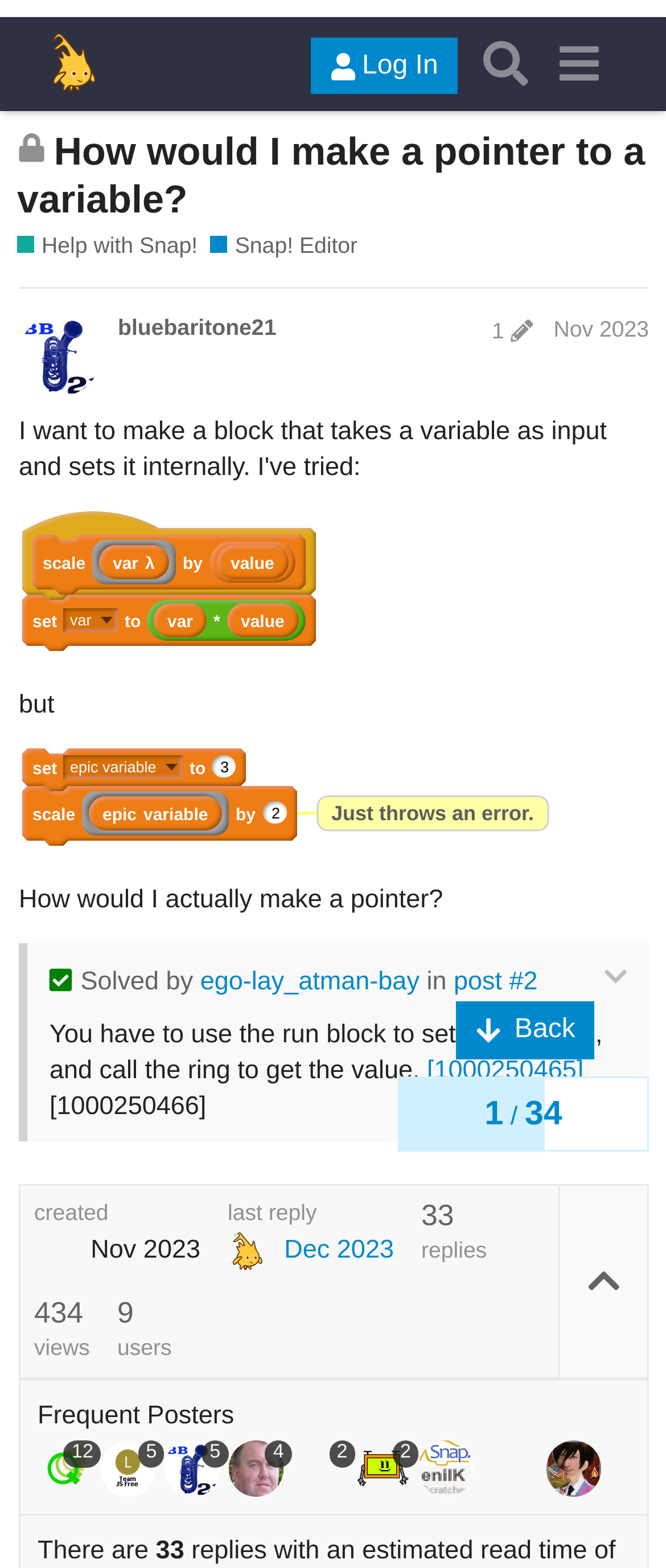Determine the bounding box coordinates for the clickable element to execute this instruction: "view issue #772 details". Provide the coordinates as four float numbers between 0 and 1, i.e., [left, top, right, bottom].

None